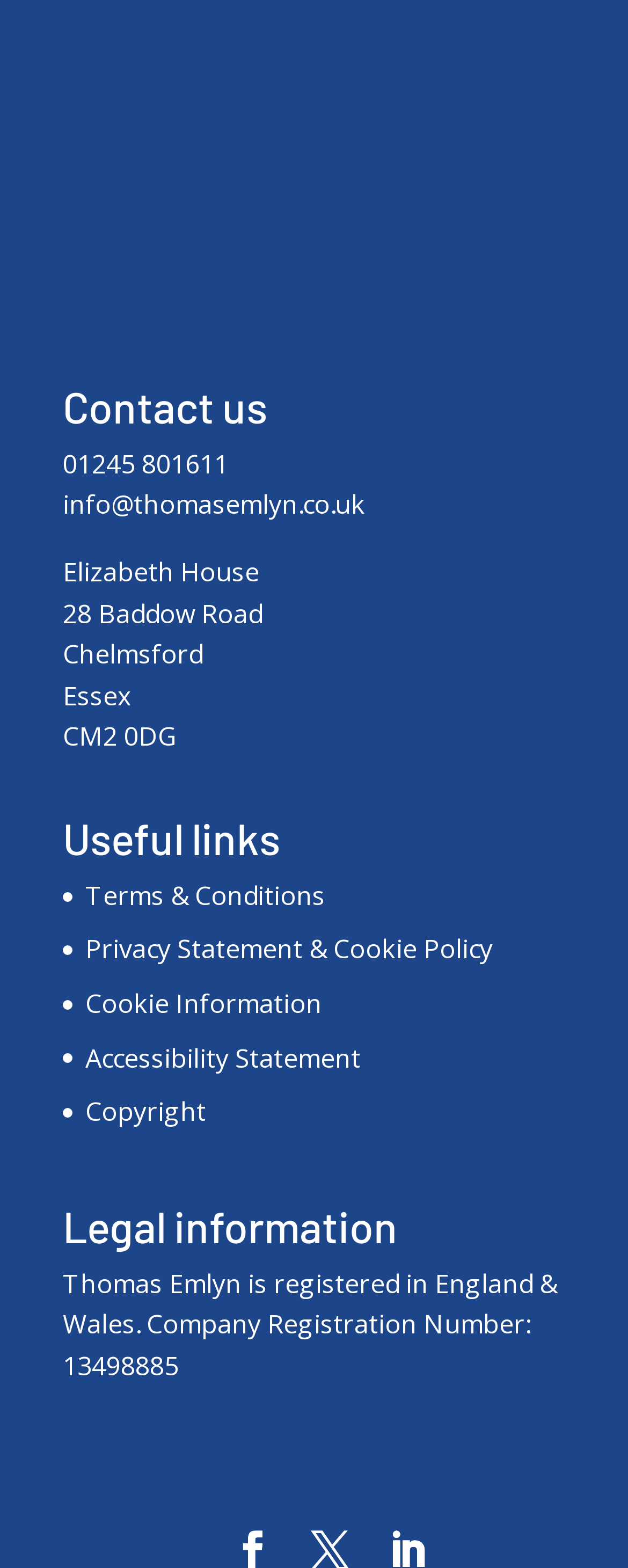Locate the bounding box coordinates of the element that needs to be clicked to carry out the instruction: "Leave a message". The coordinates should be given as four float numbers ranging from 0 to 1, i.e., [left, top, right, bottom].

None